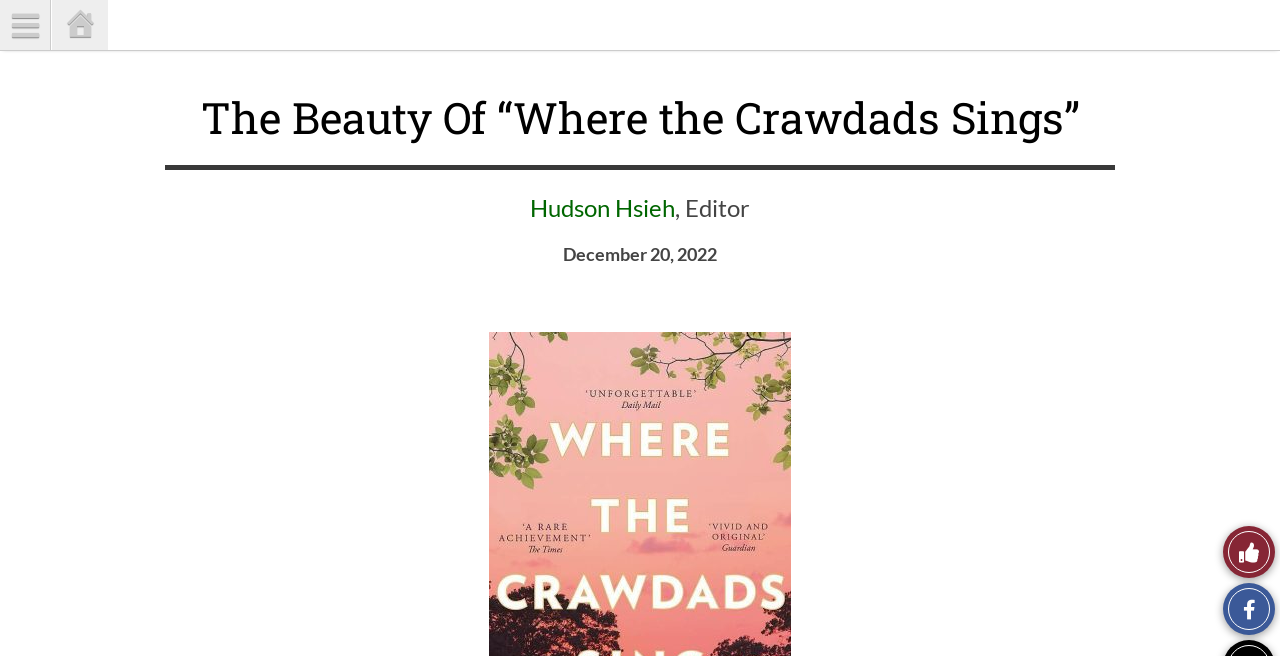Give the bounding box coordinates for the element described as: "Hudson Hsieh".

[0.414, 0.294, 0.527, 0.338]